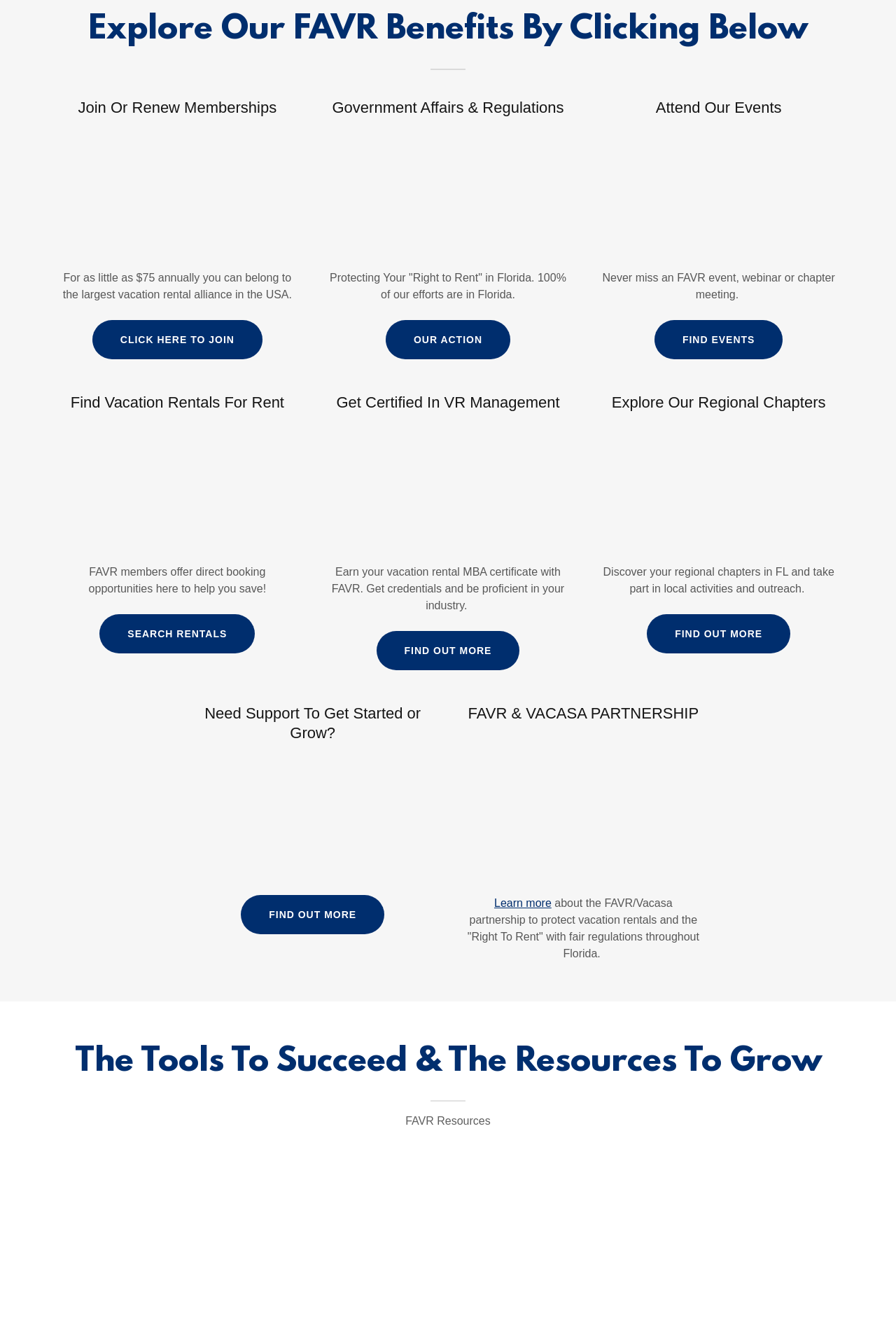Identify the bounding box coordinates for the UI element mentioned here: "Find Events". Provide the coordinates as four float values between 0 and 1, i.e., [left, top, right, bottom].

[0.73, 0.239, 0.874, 0.268]